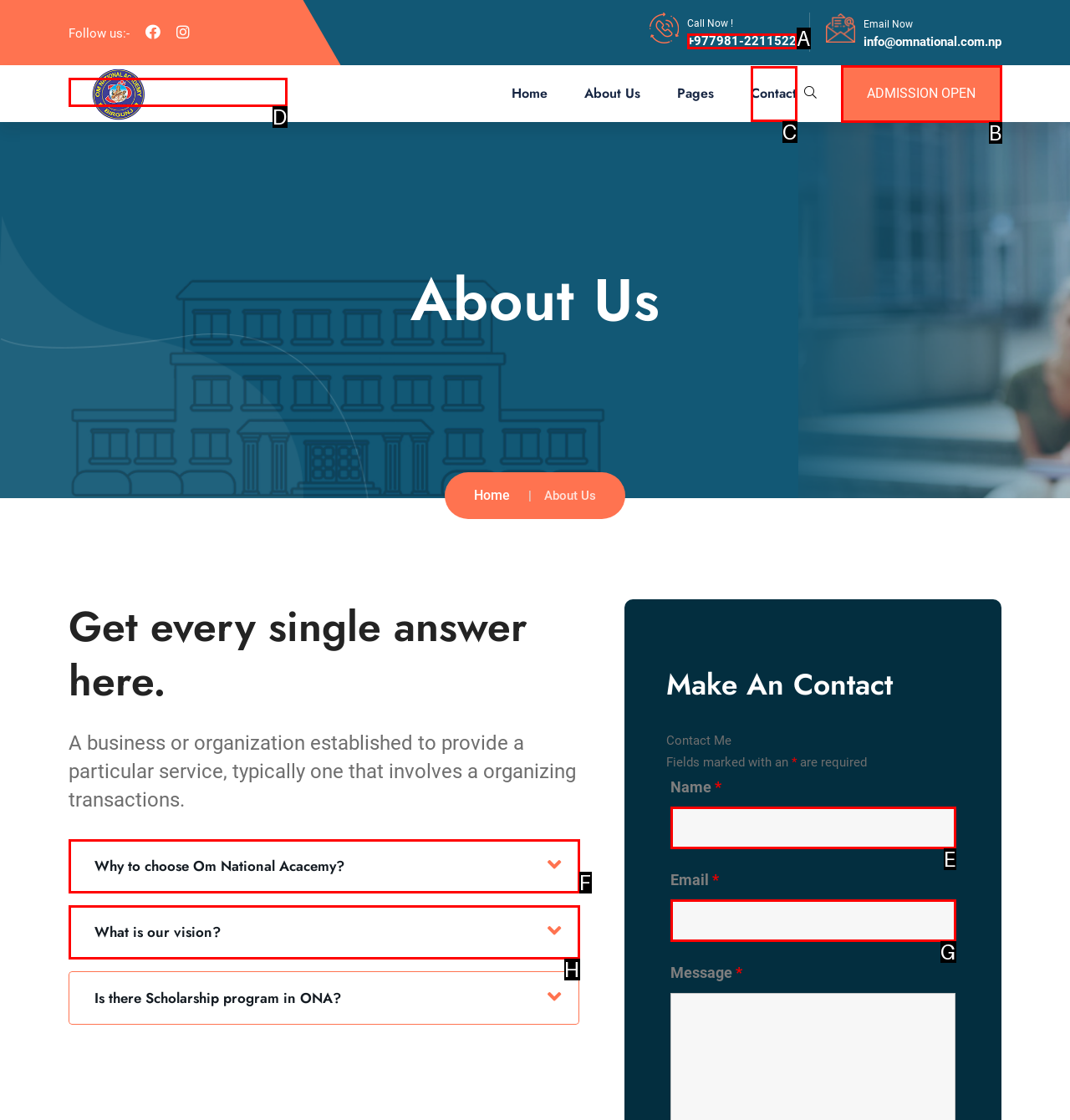Given the description: alt="Science college in Birgunj Nepal", choose the HTML element that matches it. Indicate your answer with the letter of the option.

D